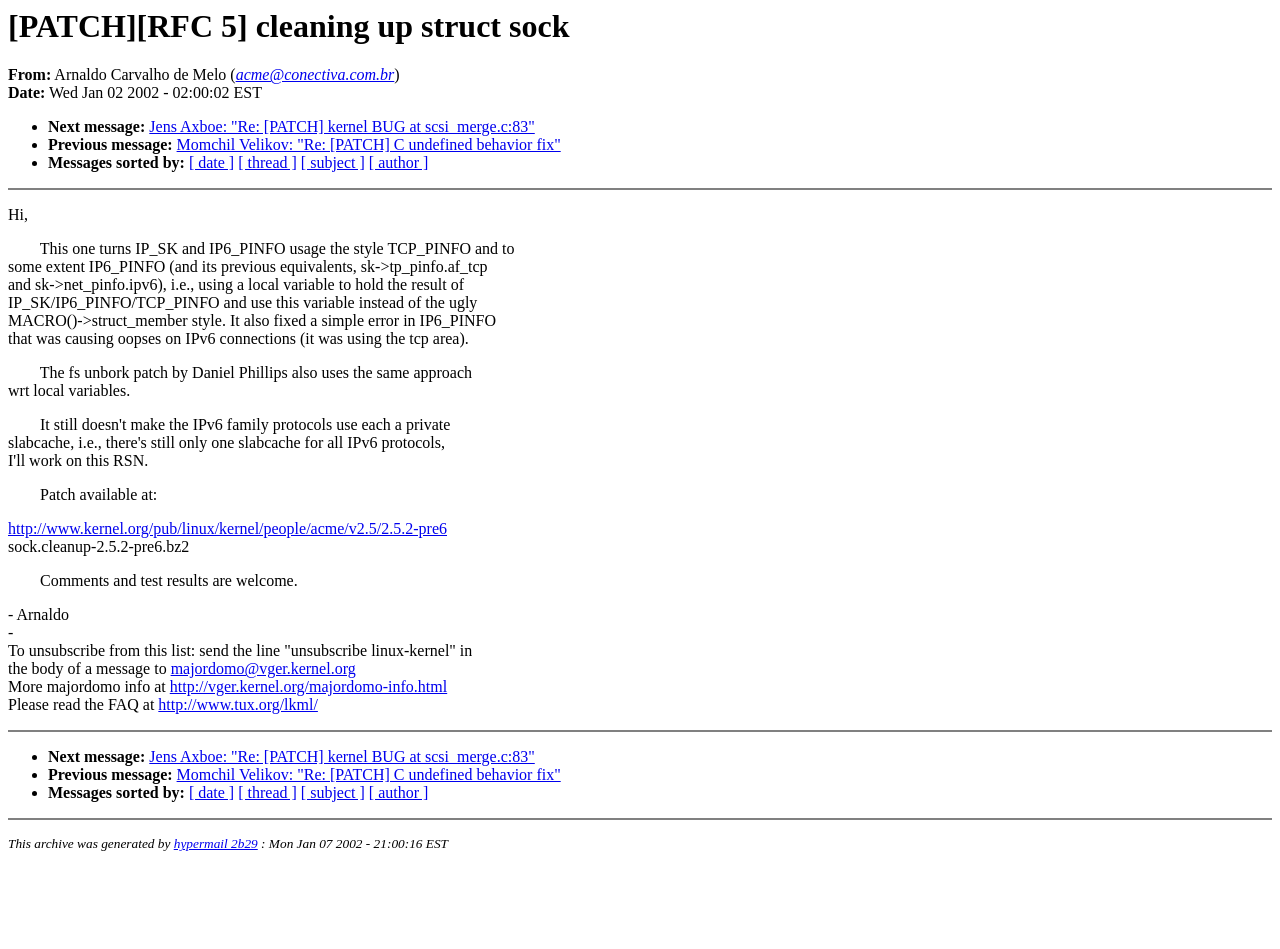What is the subject of this email?
Use the information from the screenshot to give a comprehensive response to the question.

The subject of this email is [PATCH][RFC 5] cleaning up struct sock, which is indicated by the heading at the top of the page.